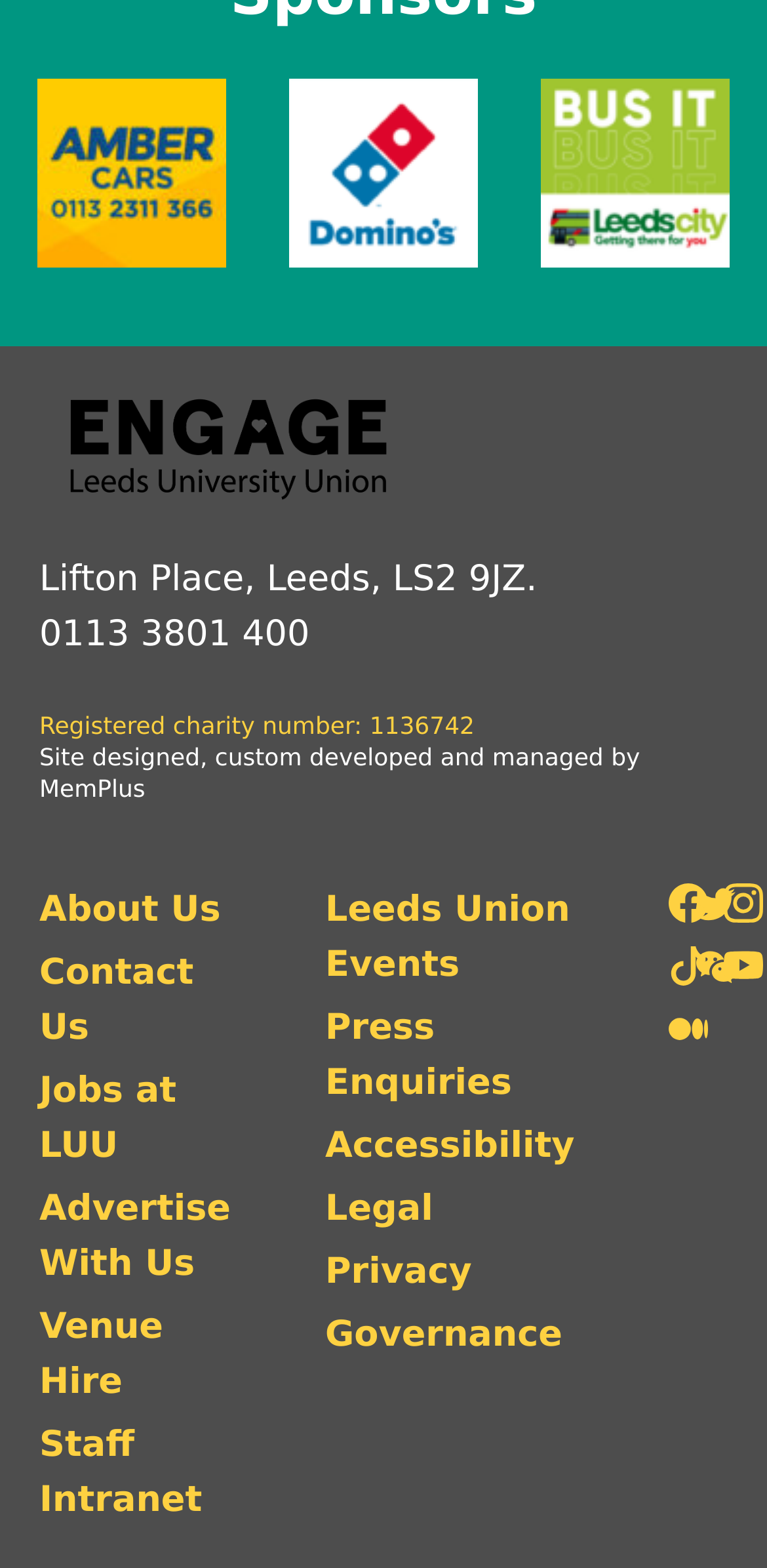How many links are there in the footer section?
Can you offer a detailed and complete answer to this question?

I counted the number of links in the footer section, which starts from 'About Us' and ends at 'Governance', and found that there are 11 links in total.